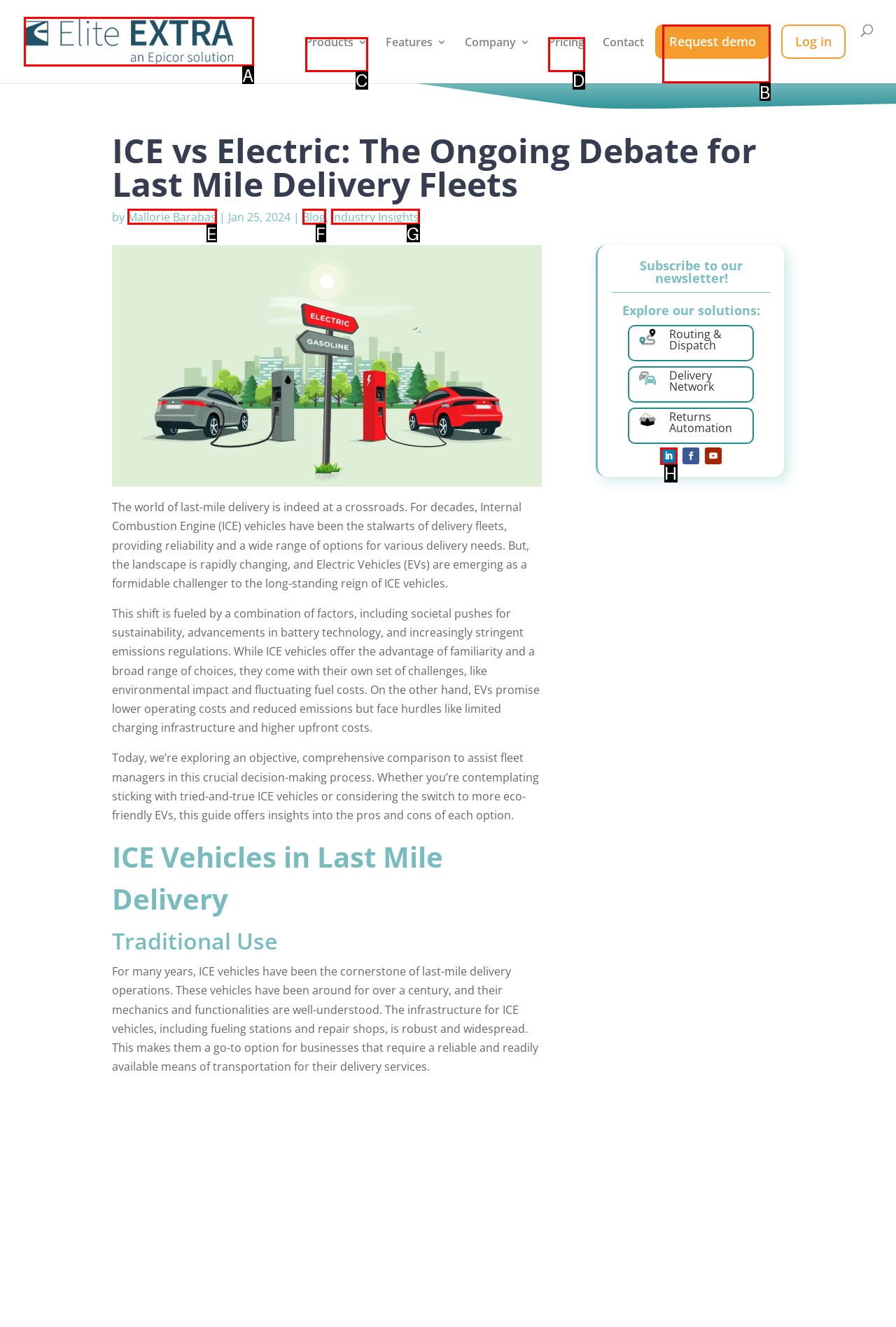Determine which HTML element to click for this task: Click on the 'Elite EXTRA' logo Provide the letter of the selected choice.

A